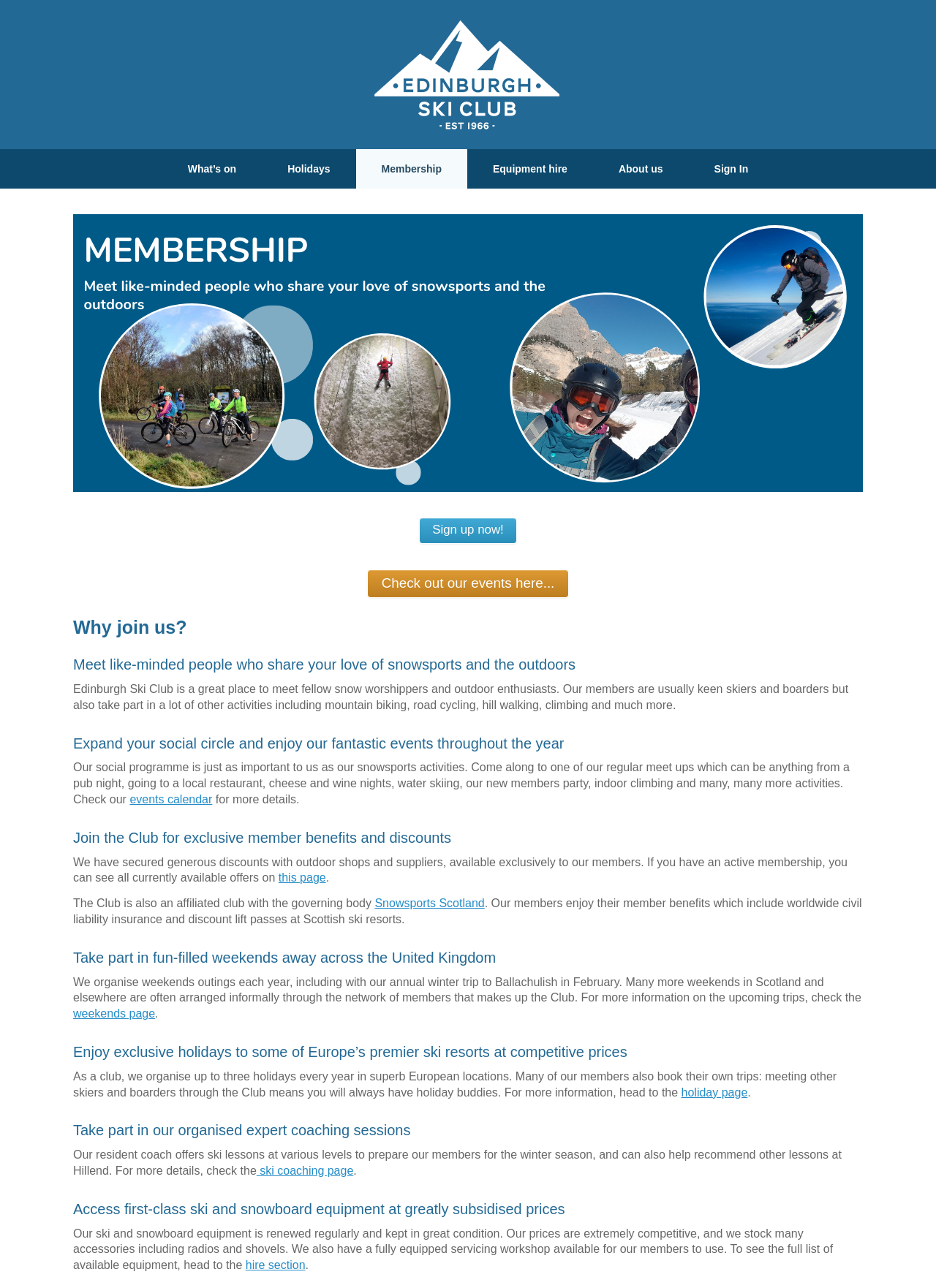Determine the bounding box coordinates of the area to click in order to meet this instruction: "Check out the events calendar".

[0.139, 0.616, 0.227, 0.625]